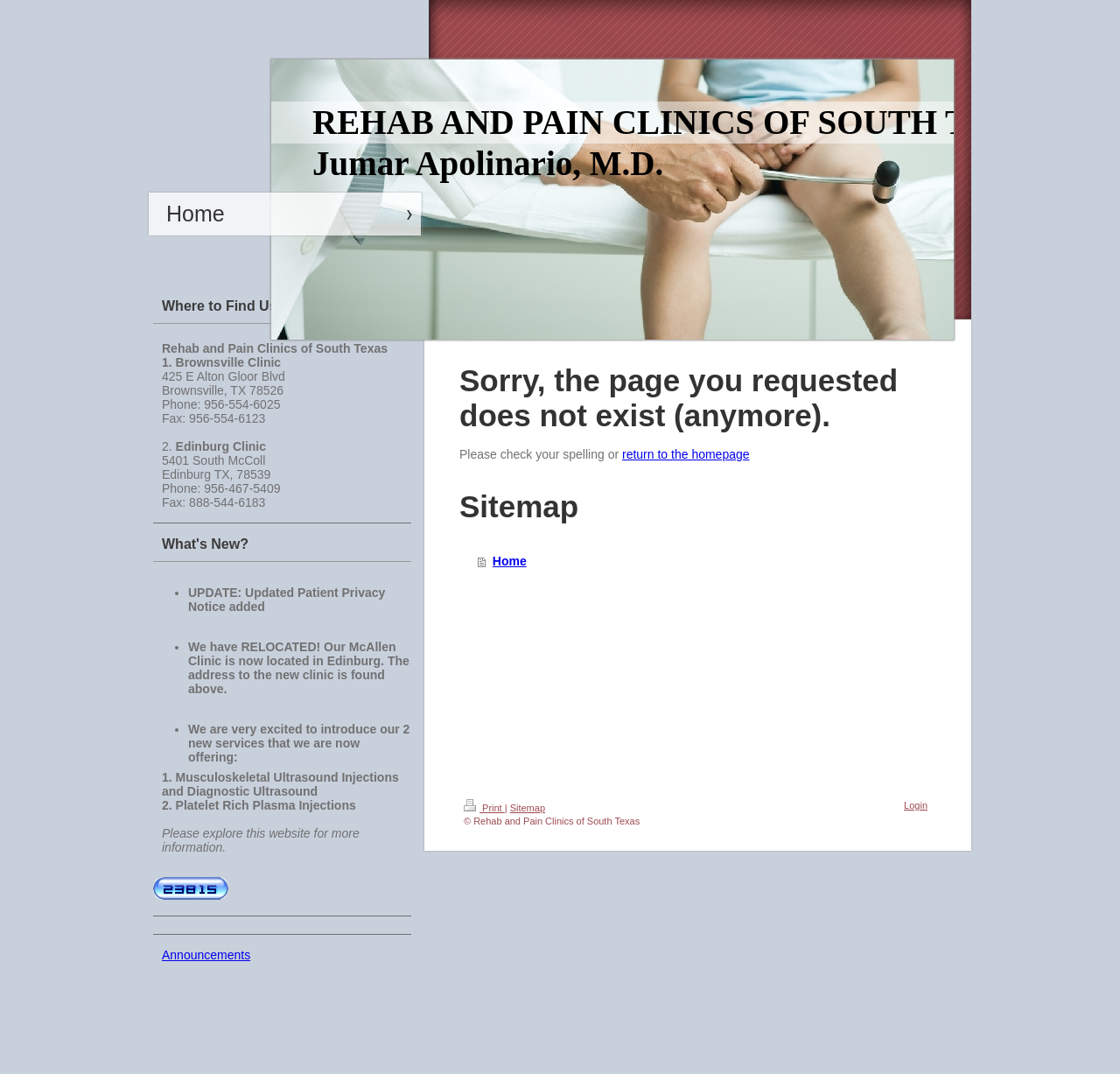How many clinics are listed?
Please look at the screenshot and answer using one word or phrase.

2